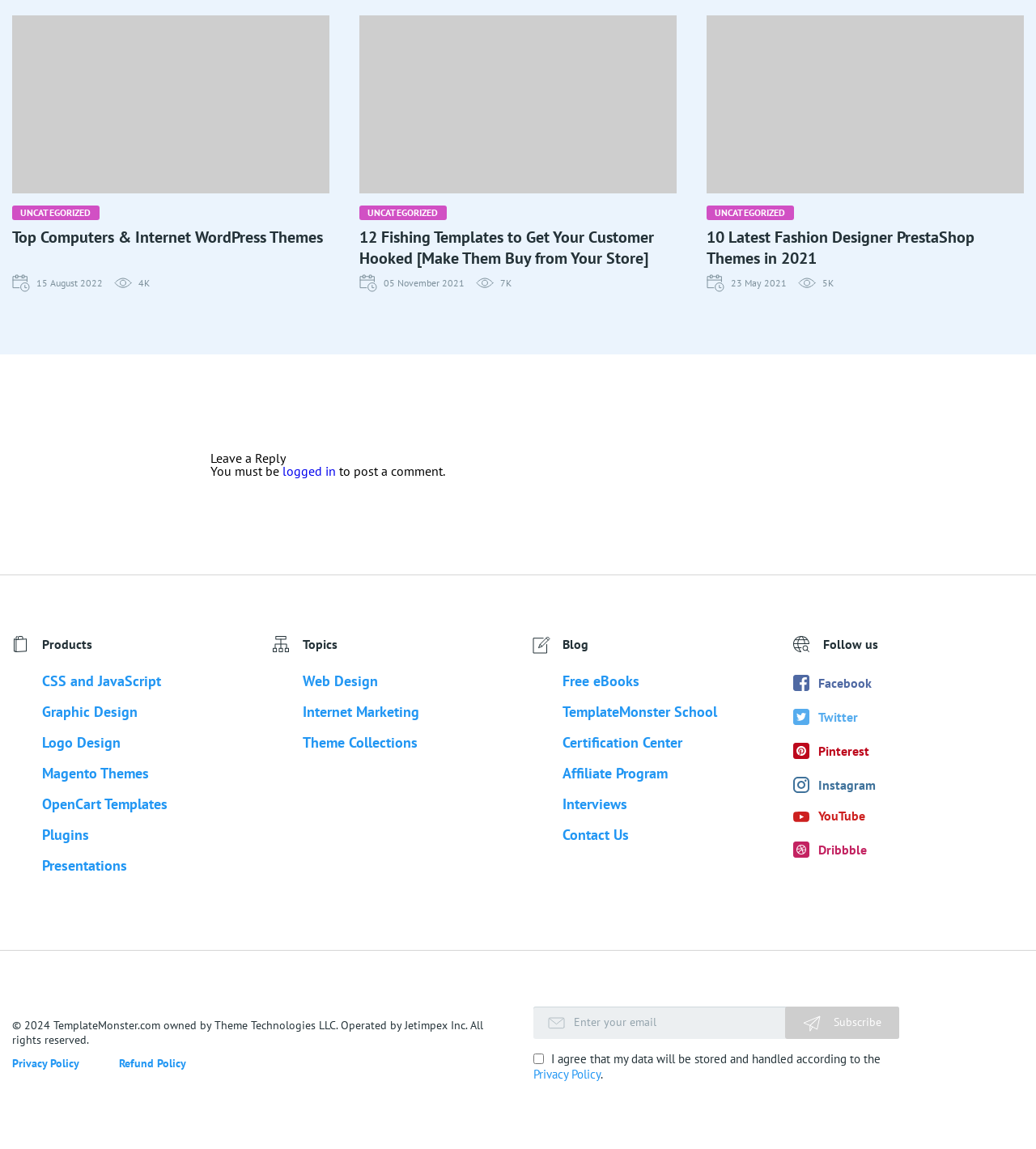Please identify the bounding box coordinates of the clickable area that will fulfill the following instruction: "Enter your email". The coordinates should be in the format of four float numbers between 0 and 1, i.e., [left, top, right, bottom].

[0.514, 0.876, 0.757, 0.904]